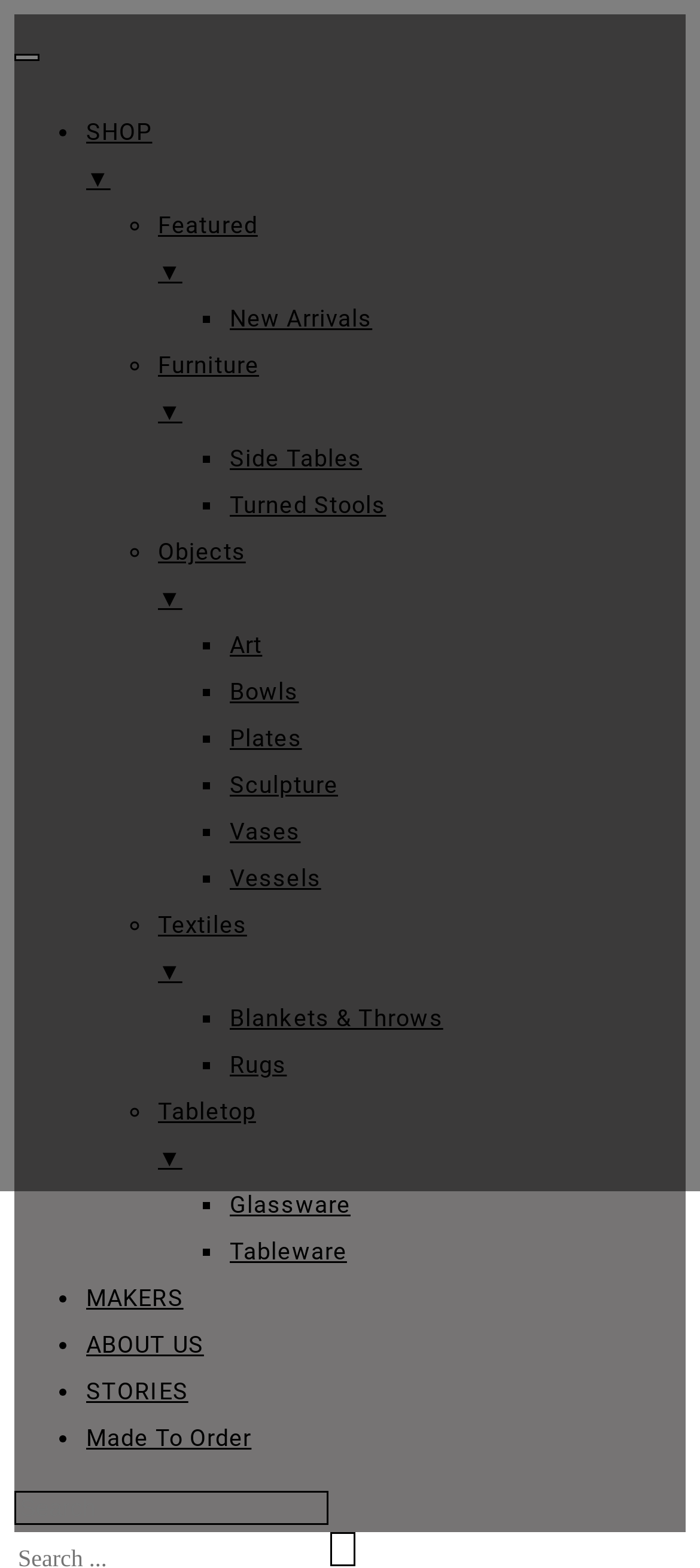Identify the bounding box coordinates for the region of the element that should be clicked to carry out the instruction: "Explore furniture options". The bounding box coordinates should be four float numbers between 0 and 1, i.e., [left, top, right, bottom].

[0.226, 0.224, 0.979, 0.278]